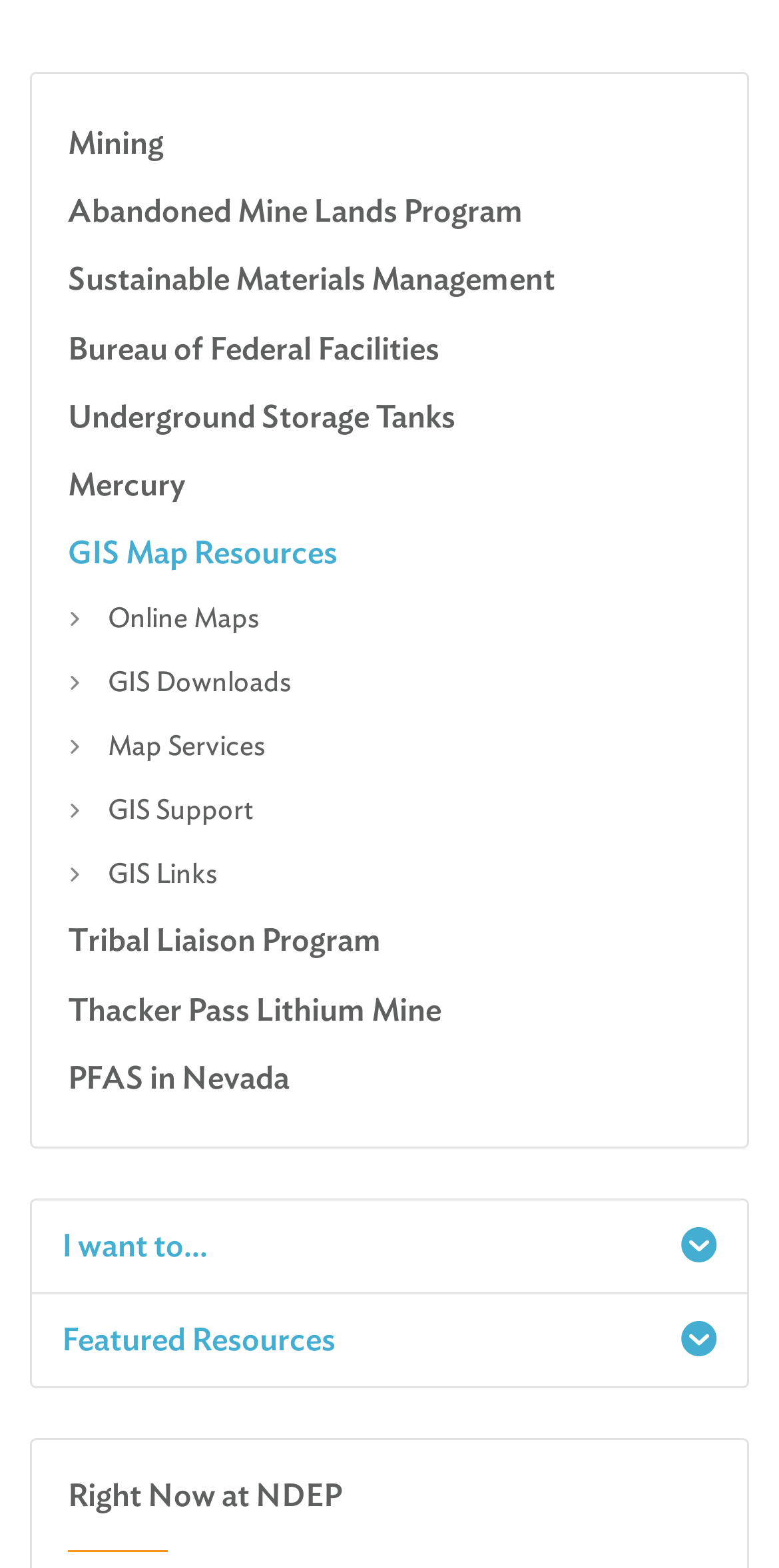Determine the bounding box coordinates for the region that must be clicked to execute the following instruction: "Report a Spill".

[0.156, 0.843, 0.359, 0.864]